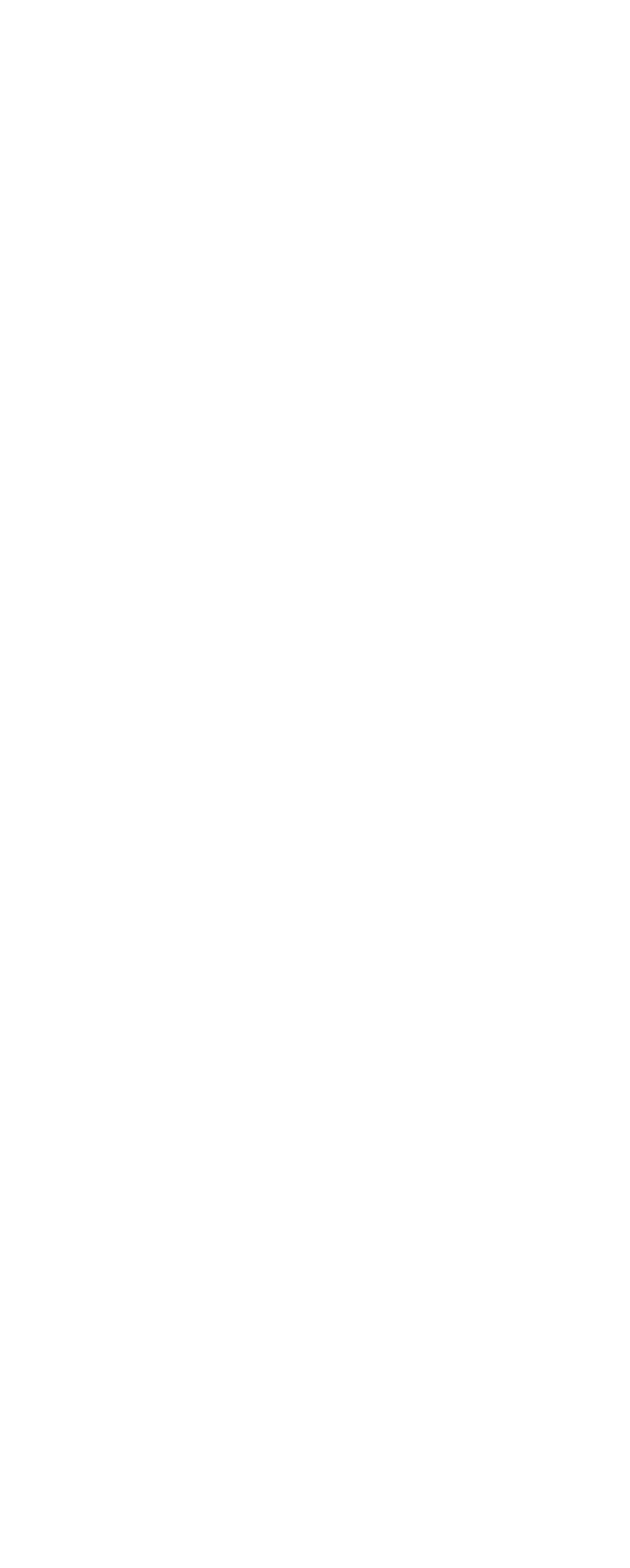Provide your answer to the question using just one word or phrase: What are the hours of operation for LAVTA Administrative Office?

Monday – Friday: 8:30am – 5:00pm